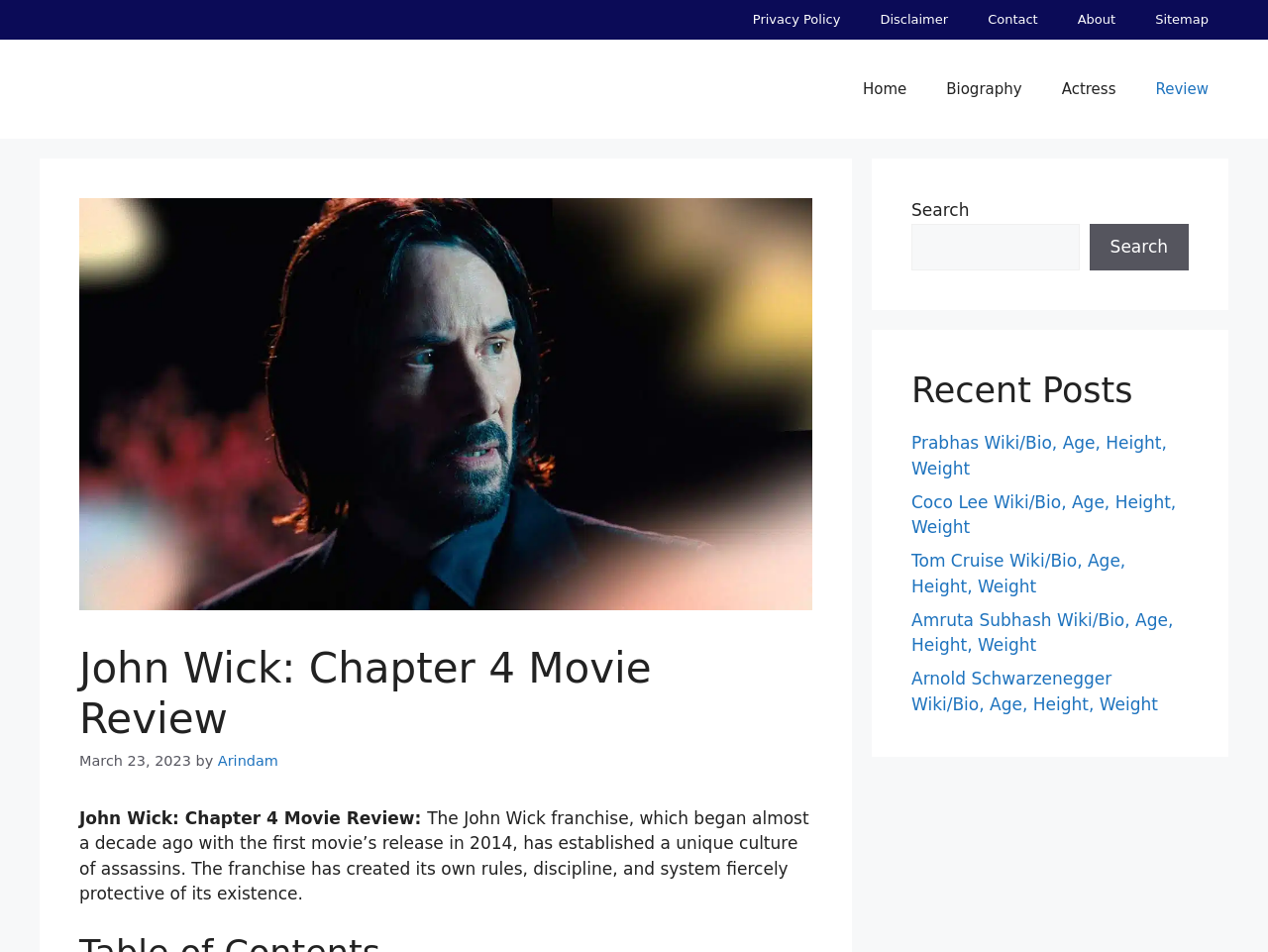Provide the bounding box coordinates of the HTML element described by the text: "Downloads".

None